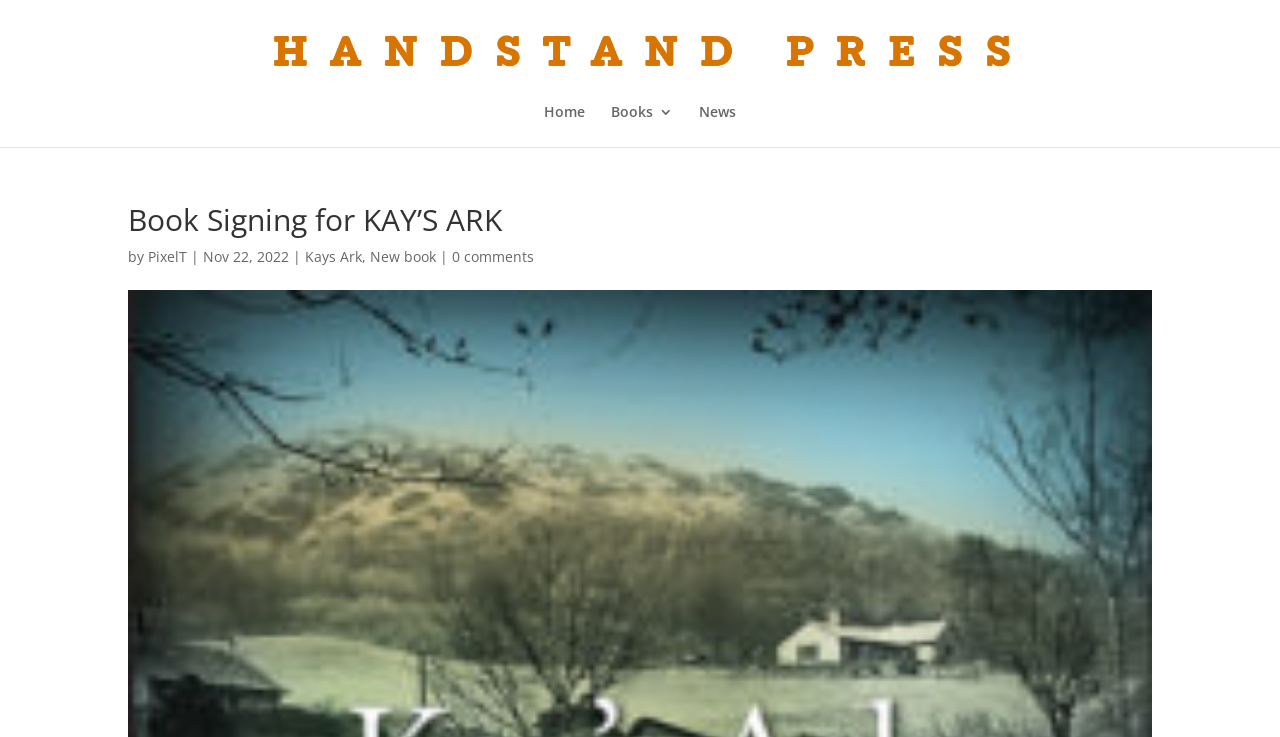What is the title of the book?
Kindly offer a comprehensive and detailed response to the question.

I found the title of the book by looking at the main heading on the webpage, which says 'Book Signing for KAY’S ARK'. The title of the book is 'KAY’S ARK'.